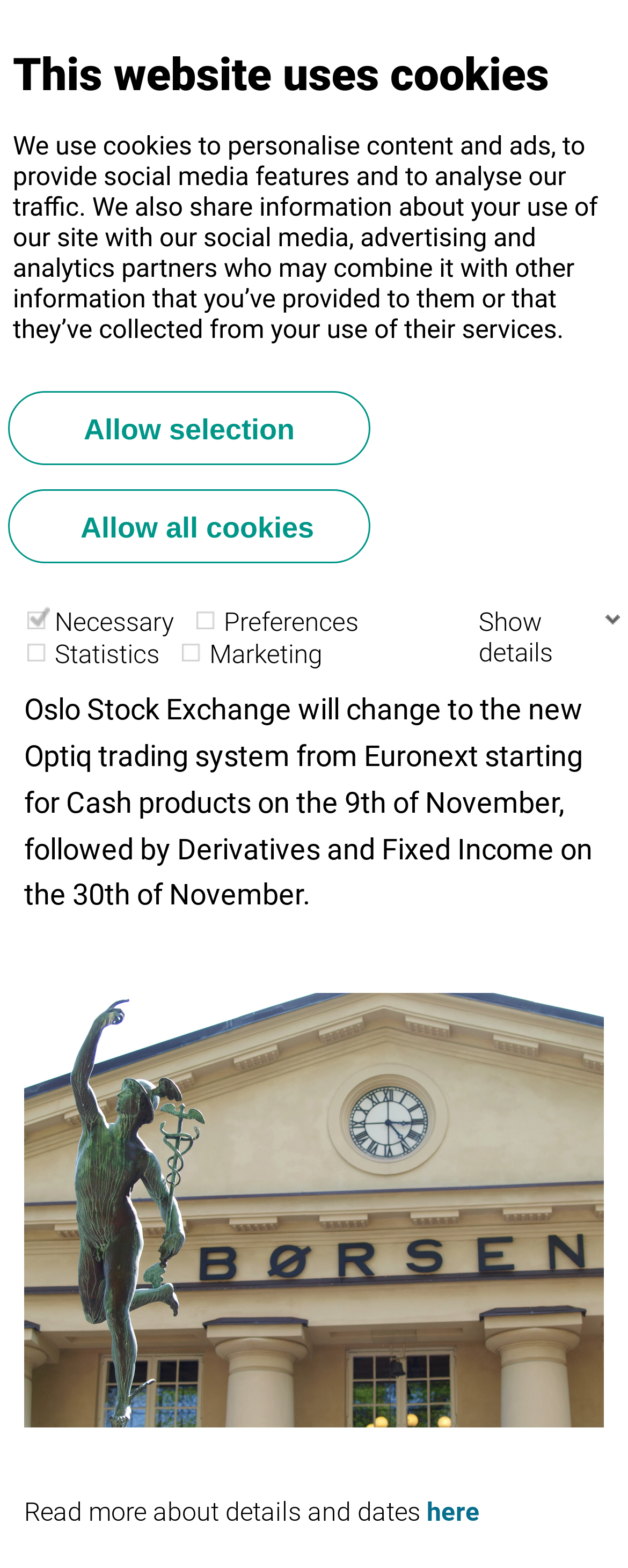Determine the coordinates of the bounding box for the clickable area needed to execute this instruction: "Access the citation".

None